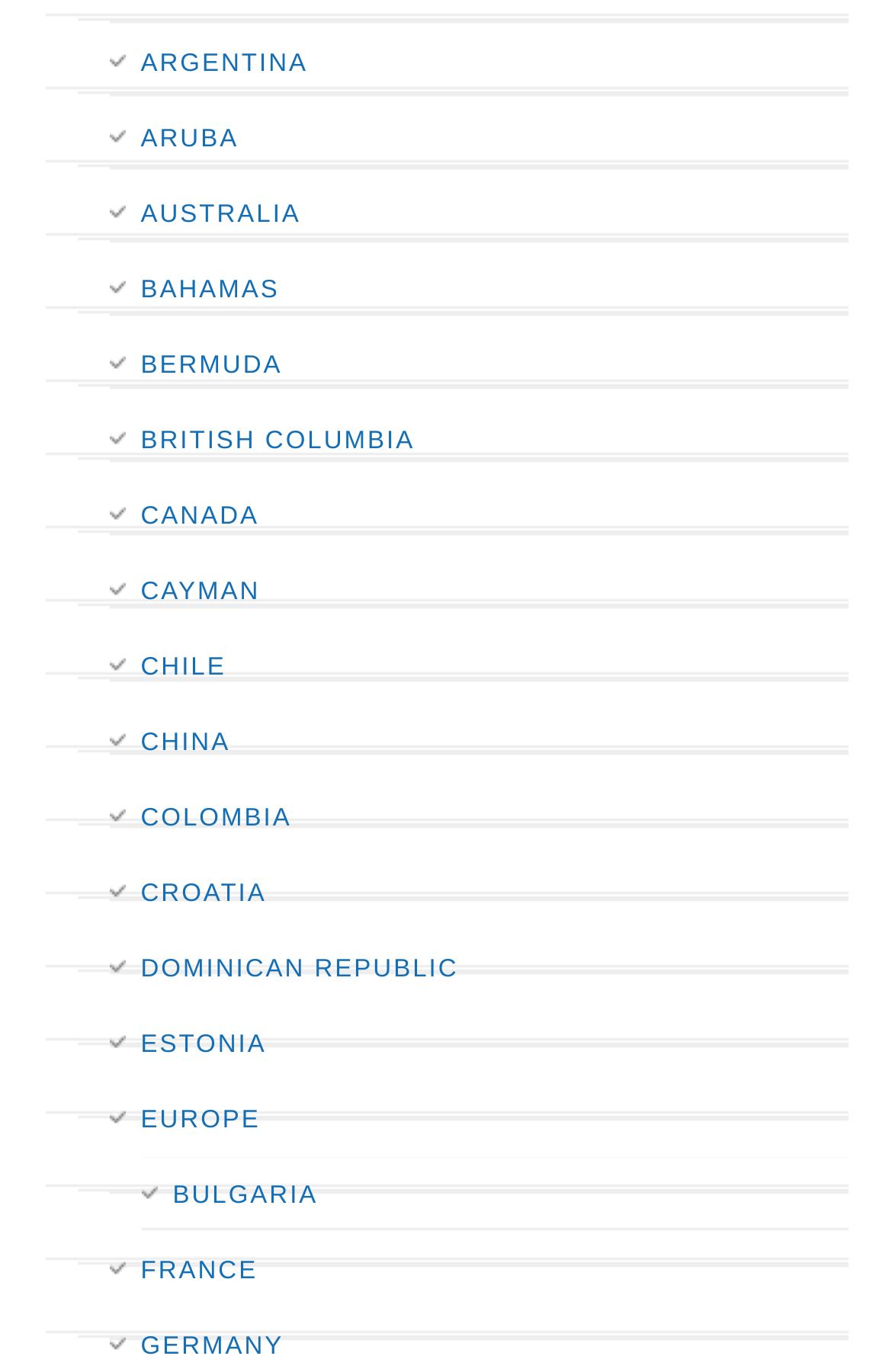What is the first country listed?
Based on the screenshot, answer the question with a single word or phrase.

ARGENTINA